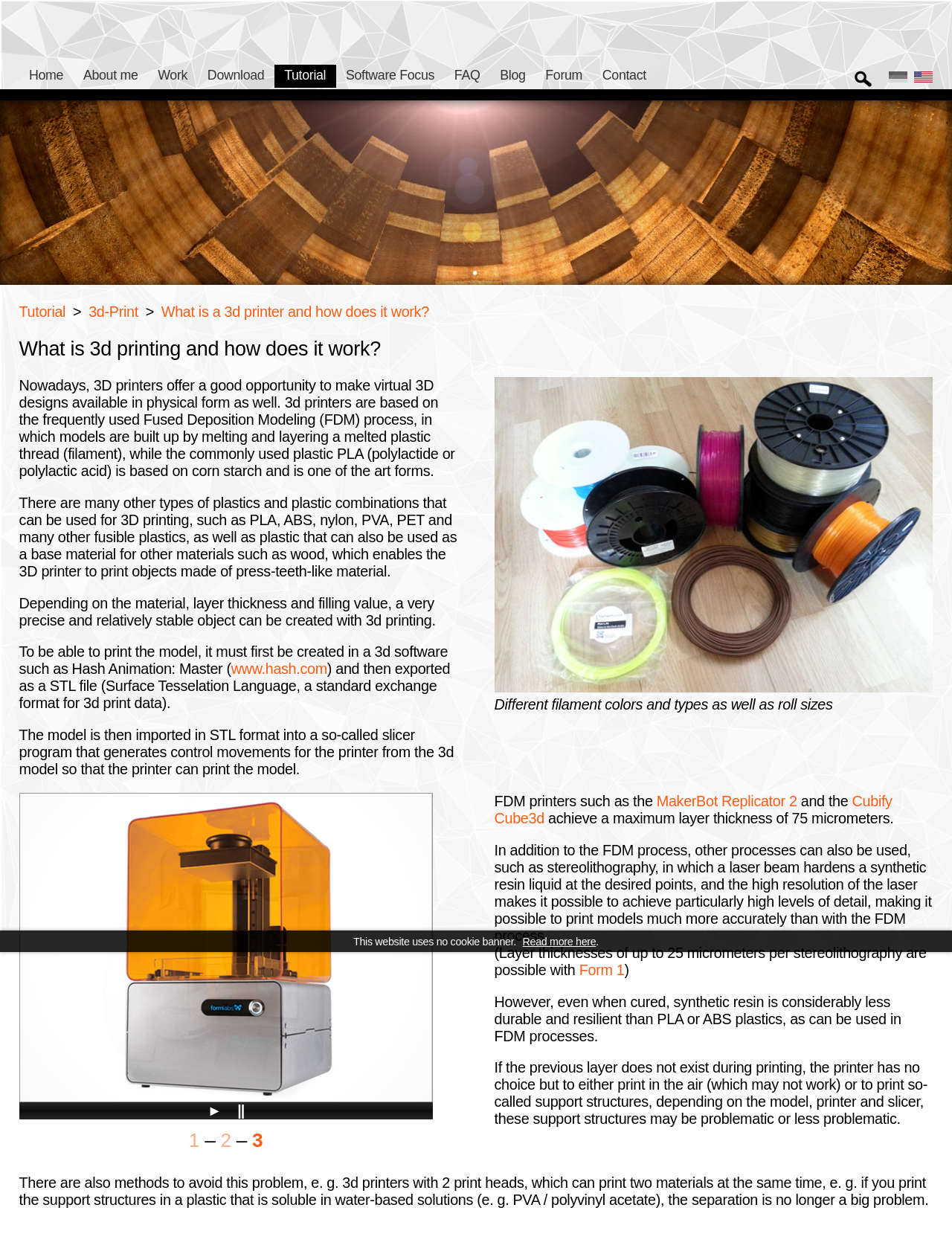Indicate the bounding box coordinates of the element that must be clicked to execute the instruction: "Visit the 'Blog' page". The coordinates should be given as four float numbers between 0 and 1, i.e., [left, top, right, bottom].

None